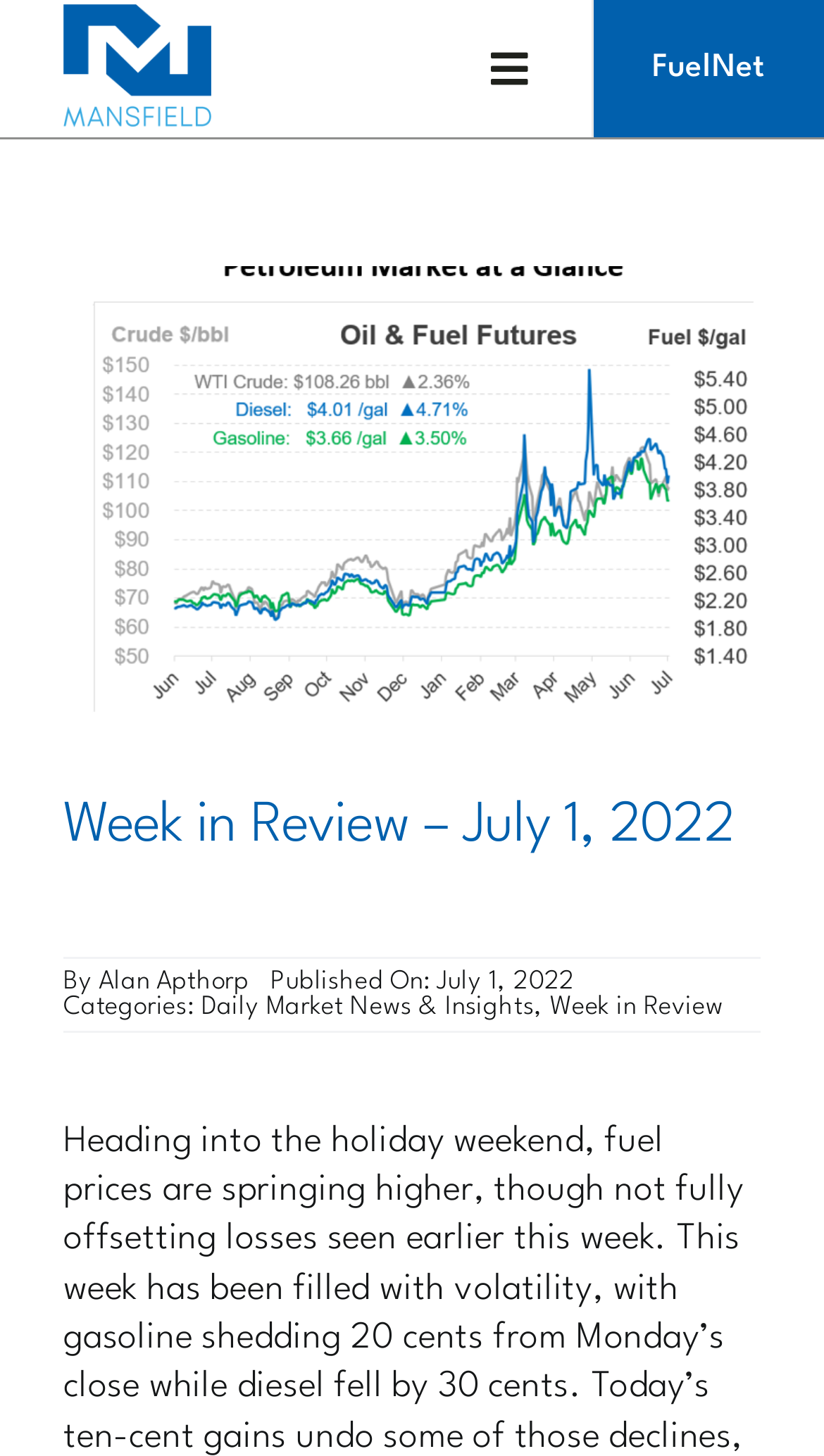Can you determine the bounding box coordinates of the area that needs to be clicked to fulfill the following instruction: "Toggle navigation menu"?

[0.542, 0.015, 0.695, 0.079]